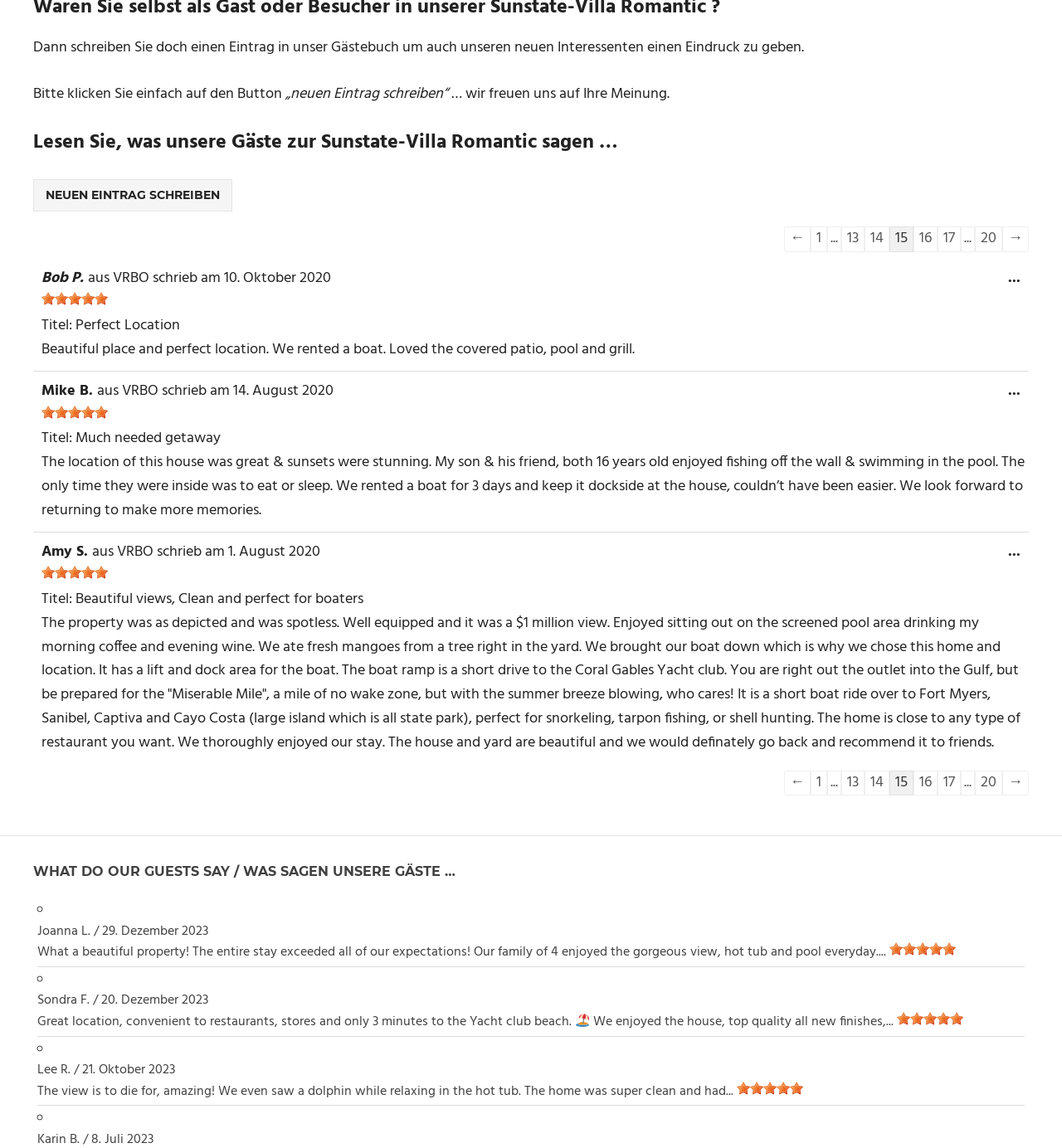Determine the bounding box coordinates in the format (top-left x, top-left y, bottom-right x, bottom-right y). Ensure all values are floating point numbers between 0 and 1. Identify the bounding box of the UI element described by: ←

[0.738, 0.671, 0.763, 0.693]